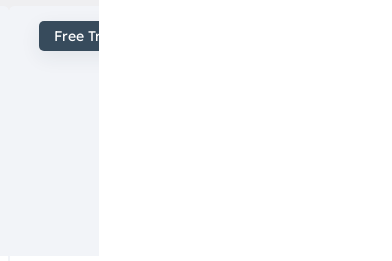Give a thorough description of the image, including any visible elements and their relationships.

The image features a prominent button labeled "Free Trial," designed to invite users to engage with a service or product. This interactive element is likely part of a digital platform aimed at promoting various AI-powered tools or resources. The design emphasizes accessibility, encouraging users to take advantage of the trial without any initial commitment. This approach is commonly used in marketing strategies to attract potential customers by allowing them to explore offerings firsthand before making a purchase decision. The context suggests a modern, user-friendly interface that prioritizes clarity and user engagement.